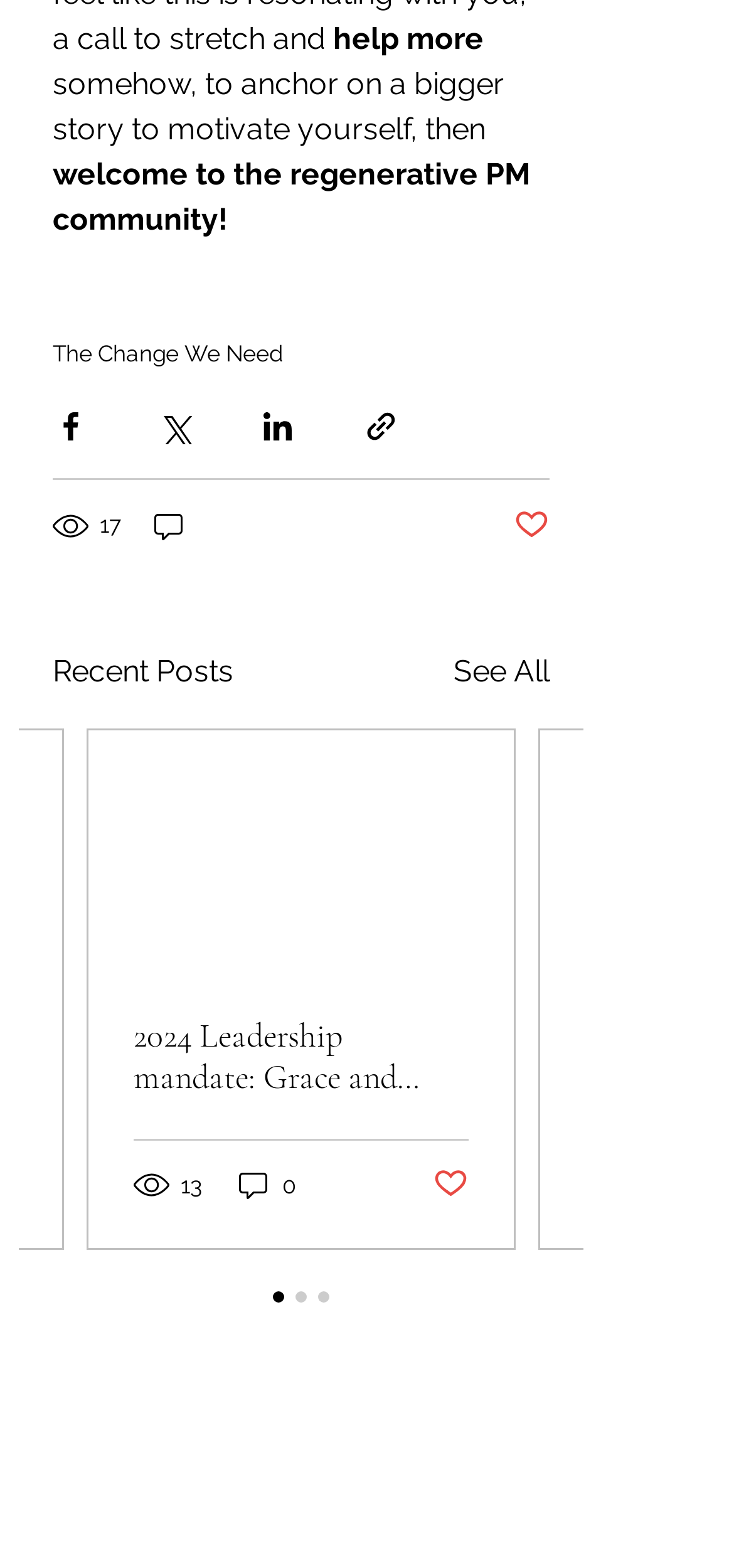How many views does the first post have?
Based on the image, provide a one-word or brief-phrase response.

17 views